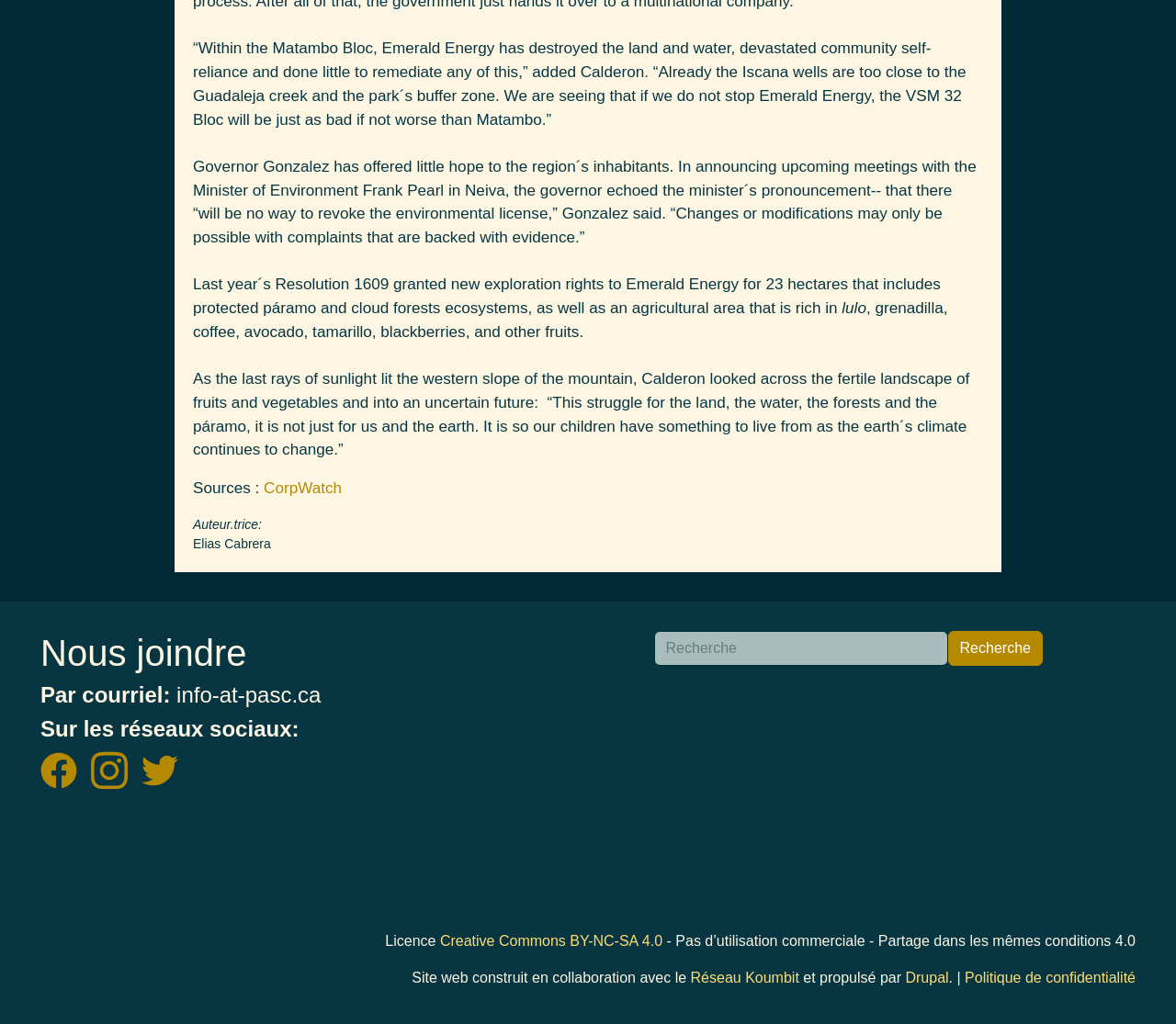What is the name of the governor mentioned in the article?
Look at the image and respond with a one-word or short-phrase answer.

Gonzalez